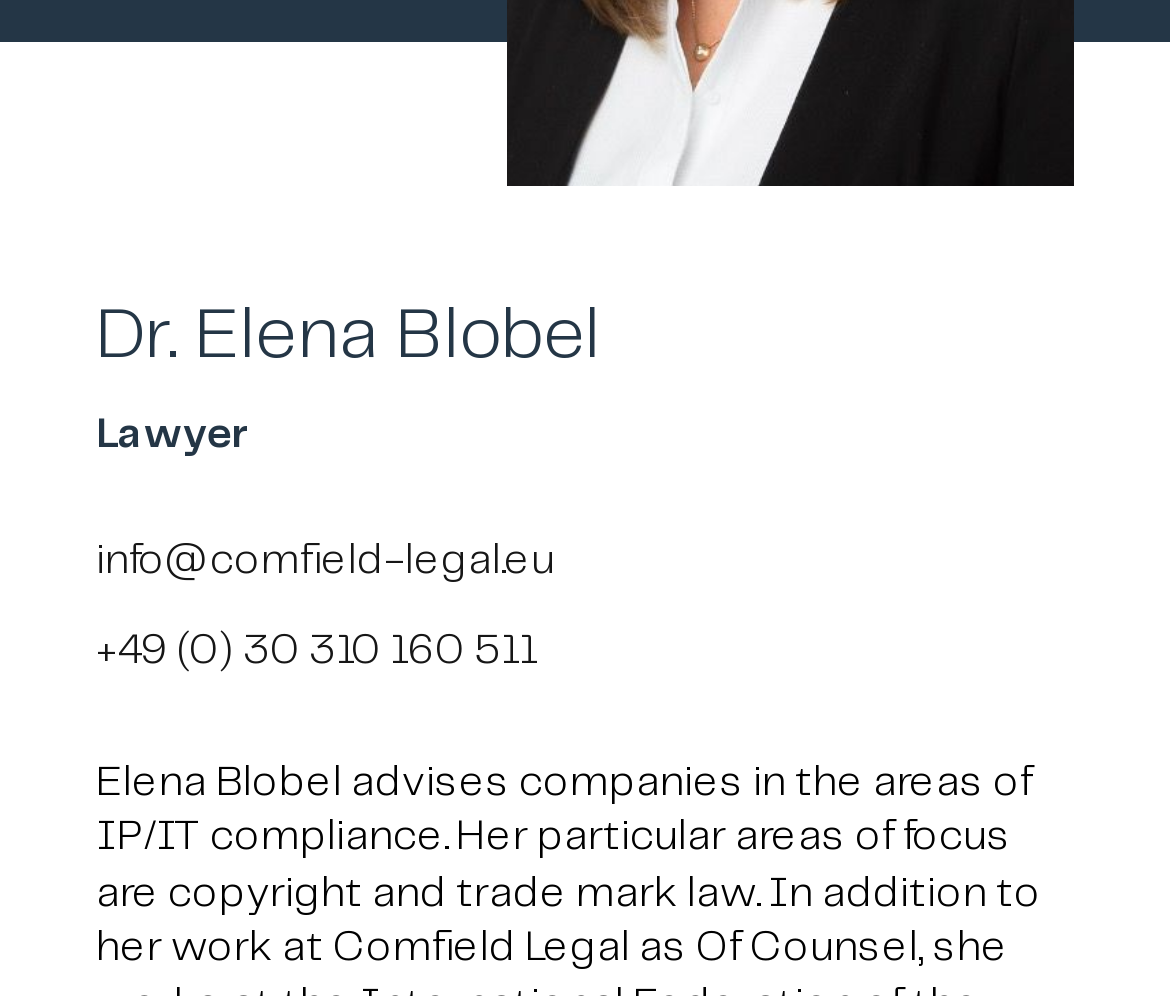Please find the bounding box coordinates in the format (top-left x, top-left y, bottom-right x, bottom-right y) for the given element description. Ensure the coordinates are floating point numbers between 0 and 1. Description: info@comfield-legal.eu

[0.082, 0.538, 0.918, 0.597]